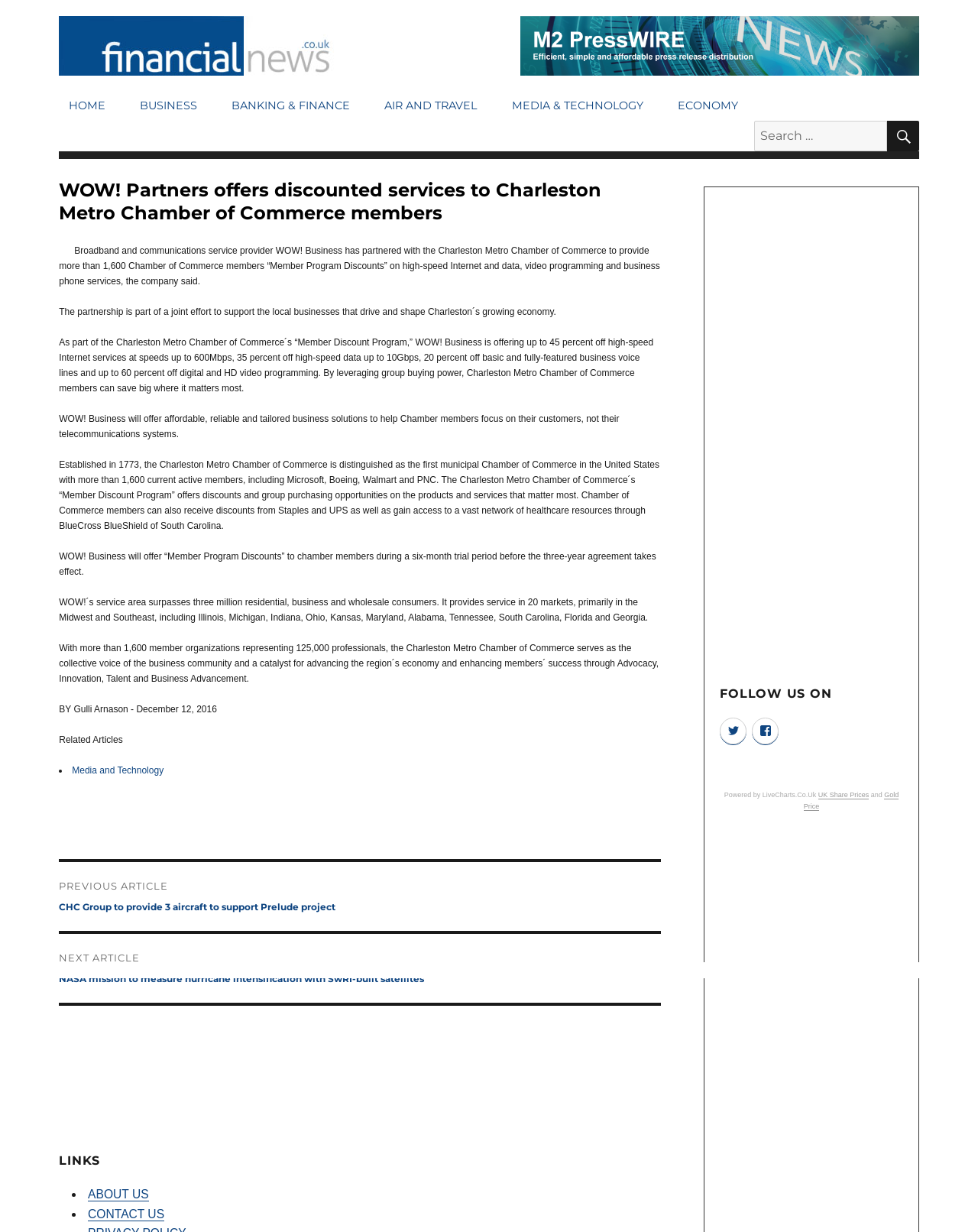Determine the bounding box coordinates of the clickable element to complete this instruction: "Search for something". Provide the coordinates in the format of four float numbers between 0 and 1, [left, top, right, bottom].

[0.771, 0.098, 0.907, 0.123]